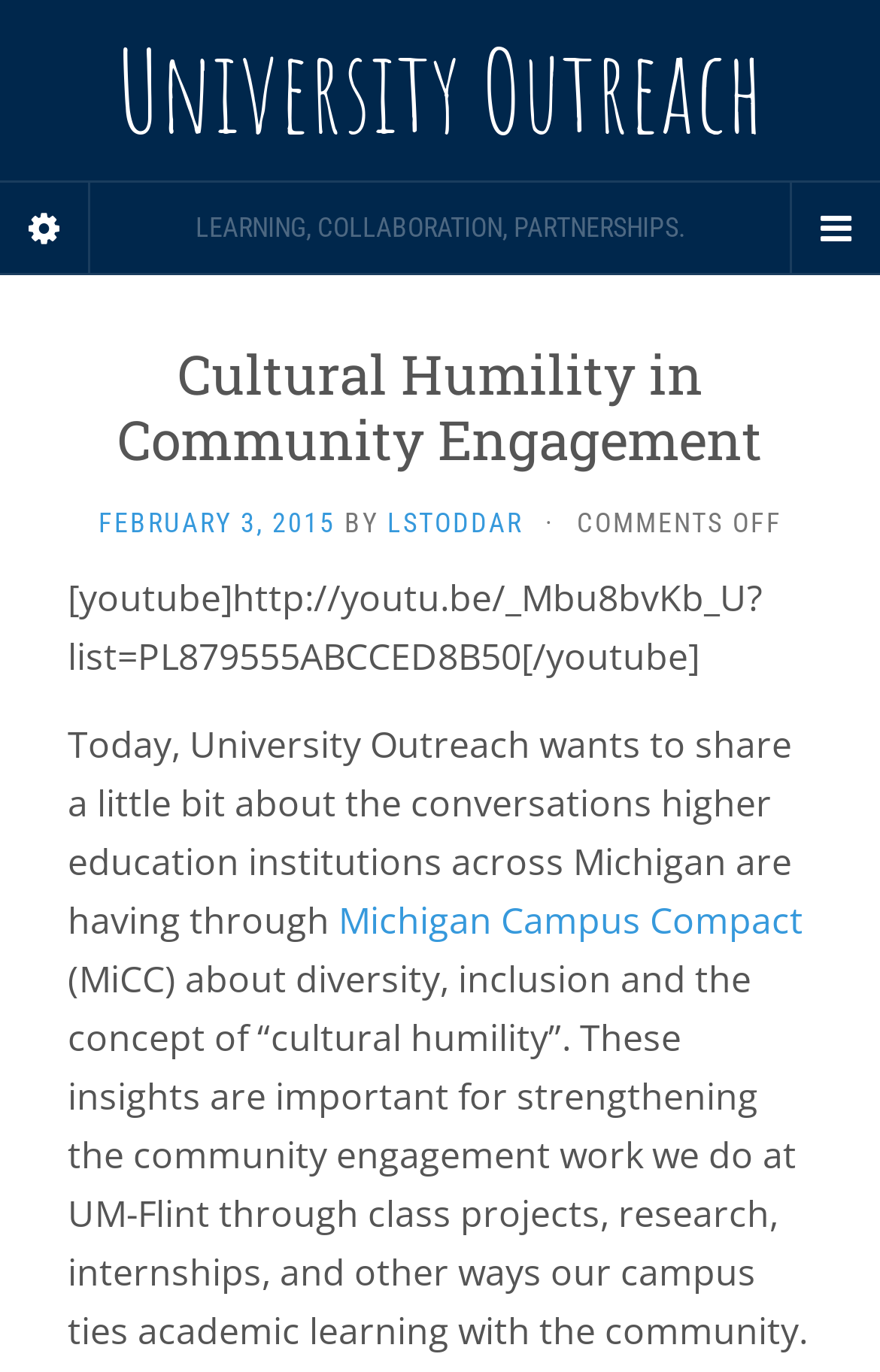Reply to the question with a single word or phrase:
What is the name of the university?

UM-Flint